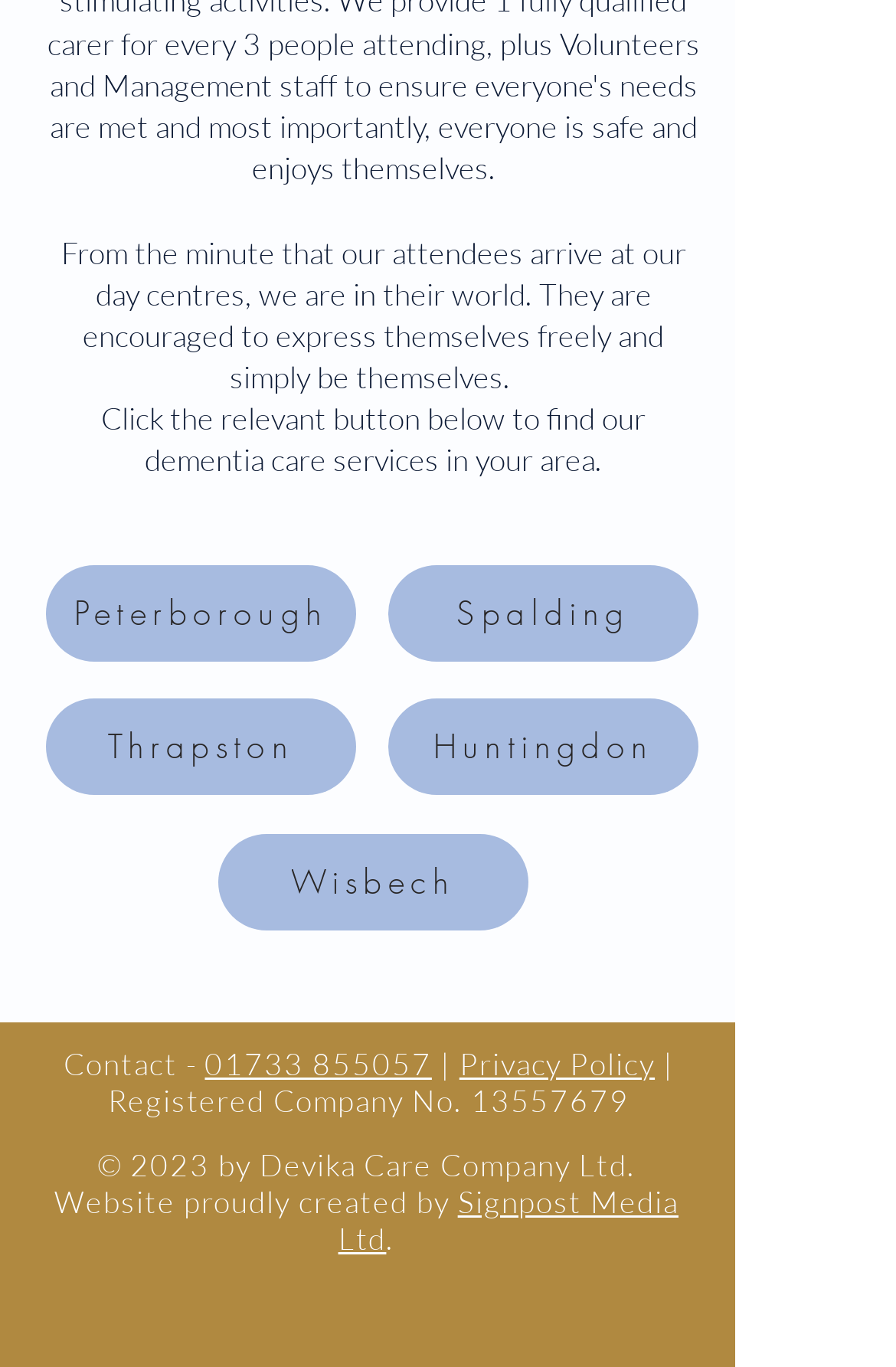Can you identify the bounding box coordinates of the clickable region needed to carry out this instruction: 'Visit the website creator's homepage'? The coordinates should be four float numbers within the range of 0 to 1, stated as [left, top, right, bottom].

[0.377, 0.865, 0.757, 0.919]